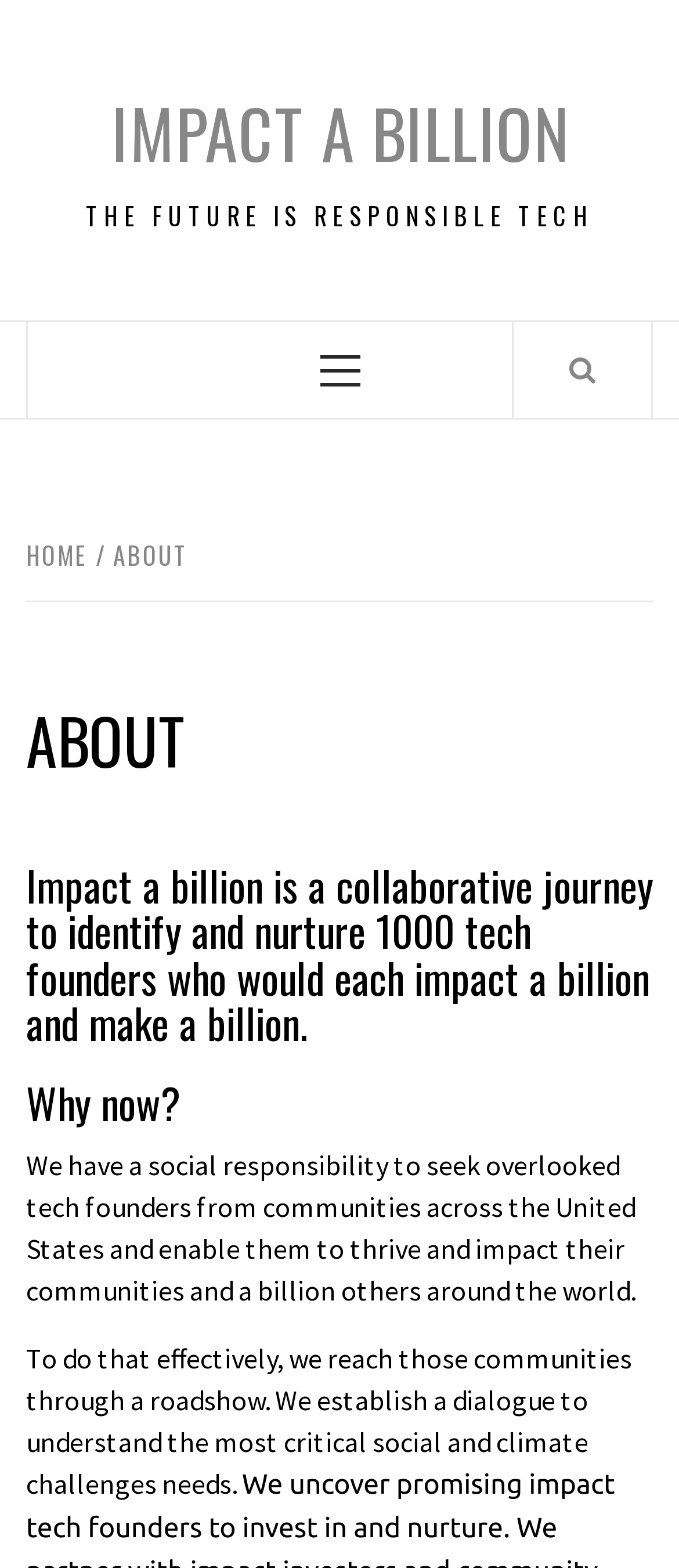What is the name of the initiative?
Using the visual information, reply with a single word or short phrase.

Impact a Billion